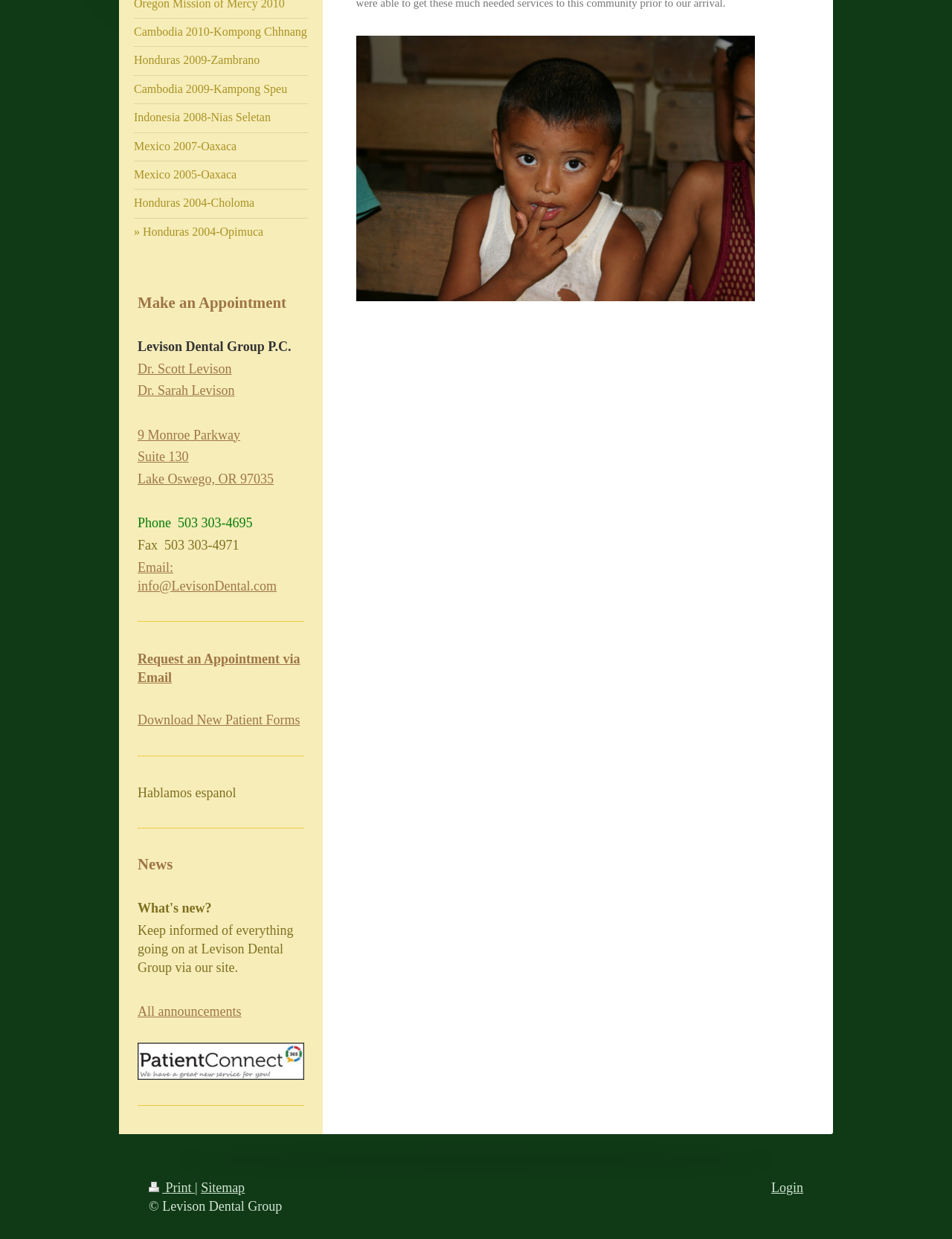Locate the bounding box of the user interface element based on this description: "SHIPPING".

None